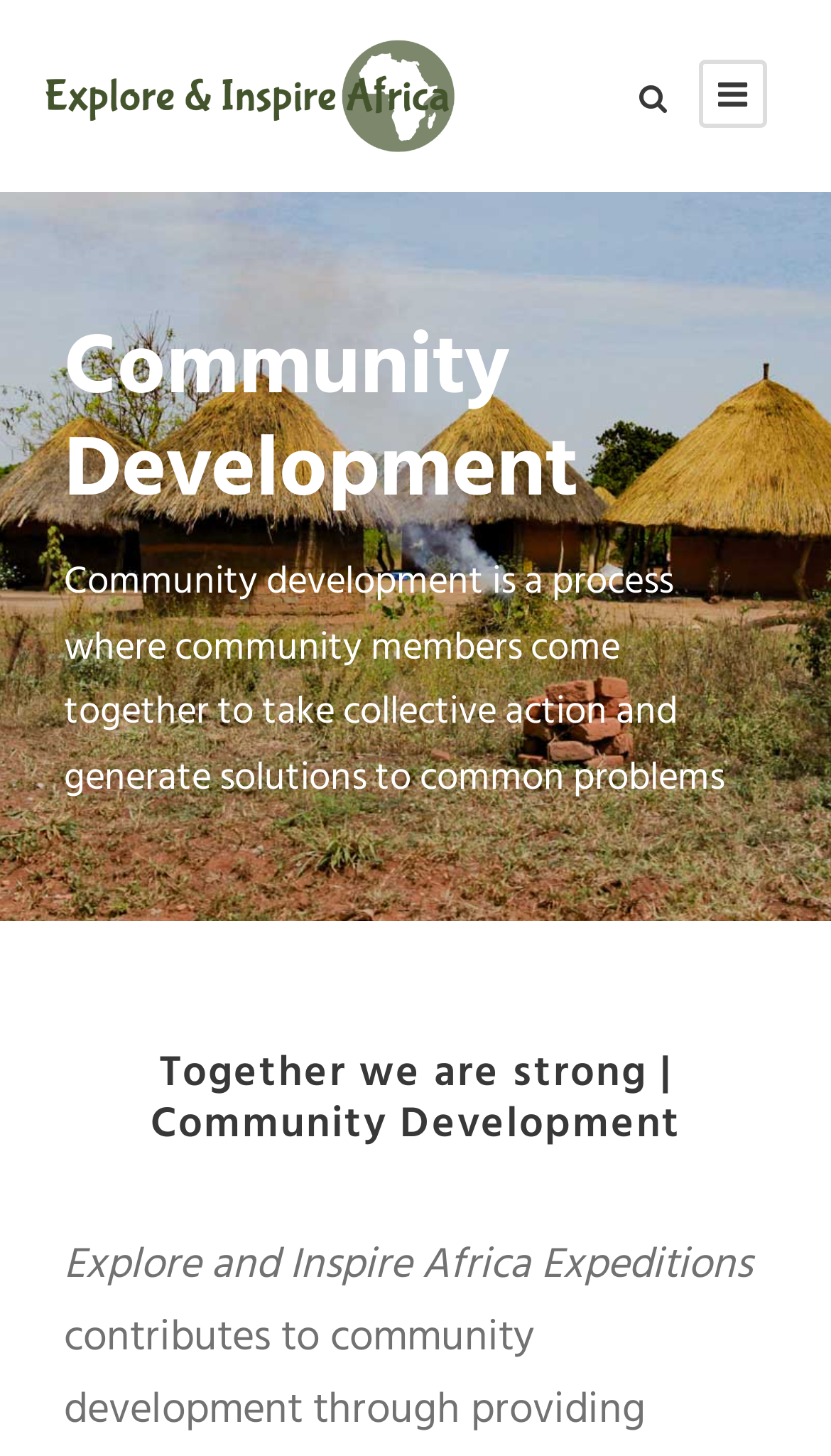Provide the bounding box coordinates of the HTML element this sentence describes: "title="Explore&InspireAfrica"". The bounding box coordinates consist of four float numbers between 0 and 1, i.e., [left, top, right, bottom].

[0.046, 0.048, 0.559, 0.083]